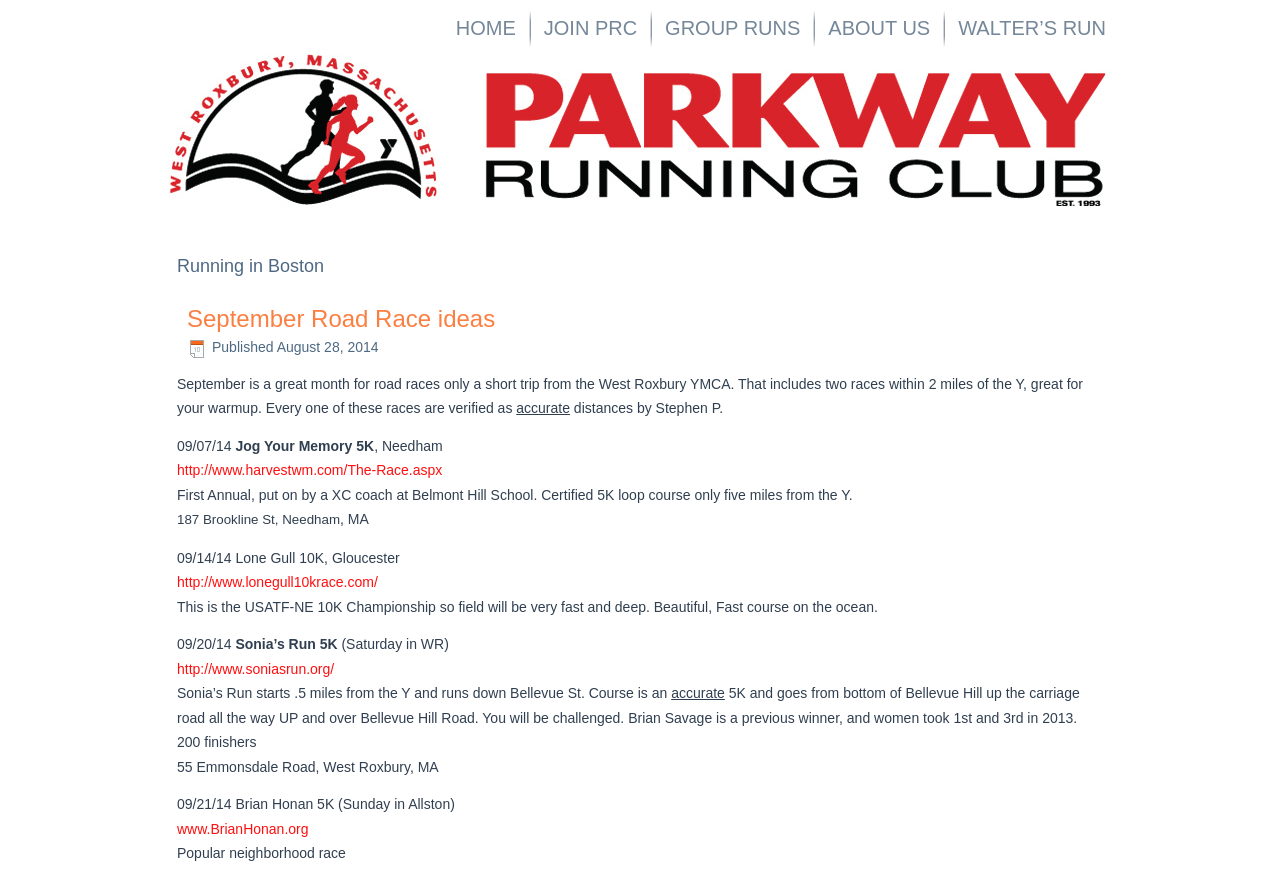Please specify the bounding box coordinates of the region to click in order to perform the following instruction: "Check out Sonia’s Run 5K".

[0.184, 0.725, 0.264, 0.744]